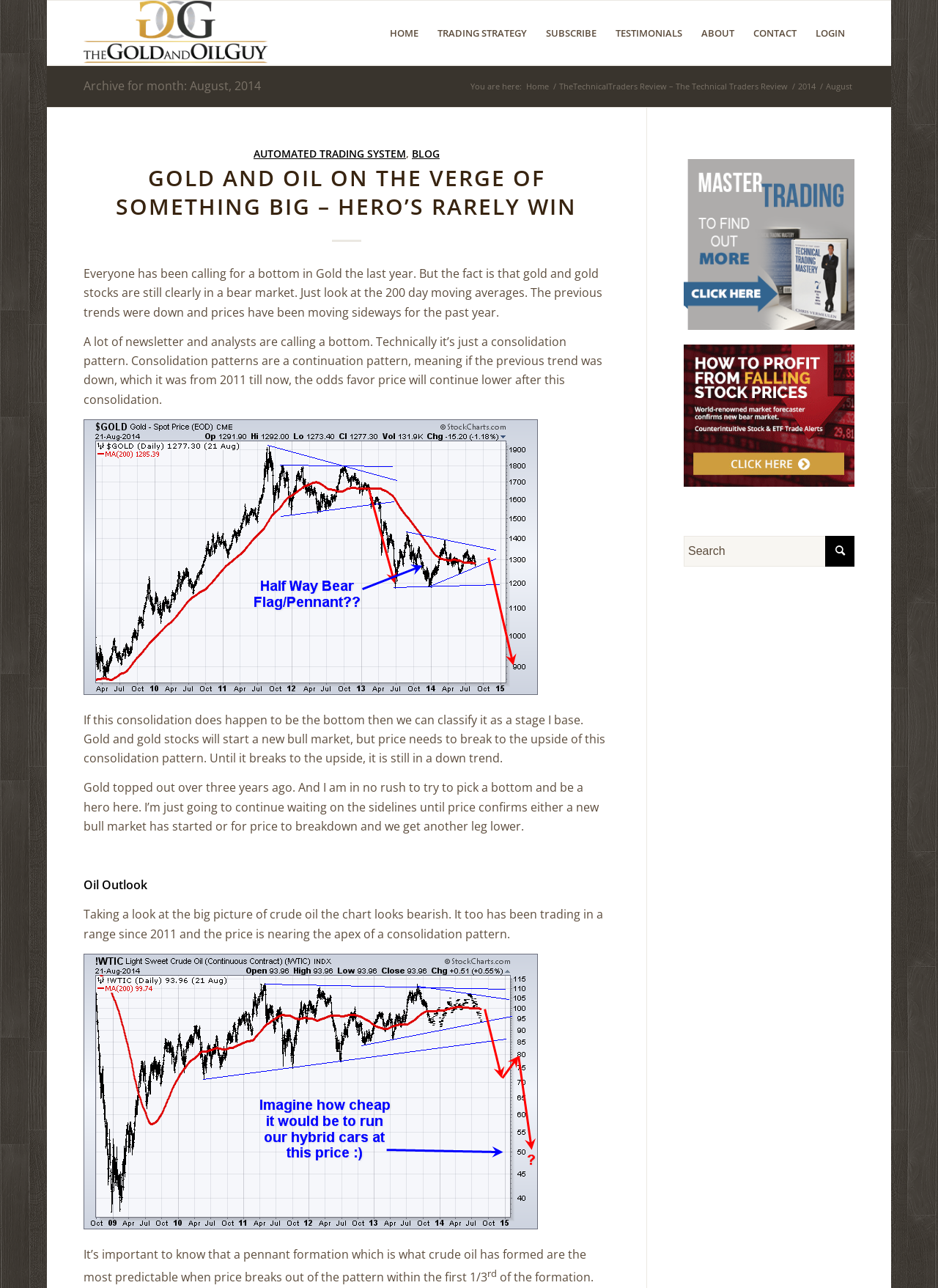Please determine the bounding box coordinates of the element to click on in order to accomplish the following task: "Sign up to stay connected". Ensure the coordinates are four float numbers ranging from 0 to 1, i.e., [left, top, right, bottom].

None